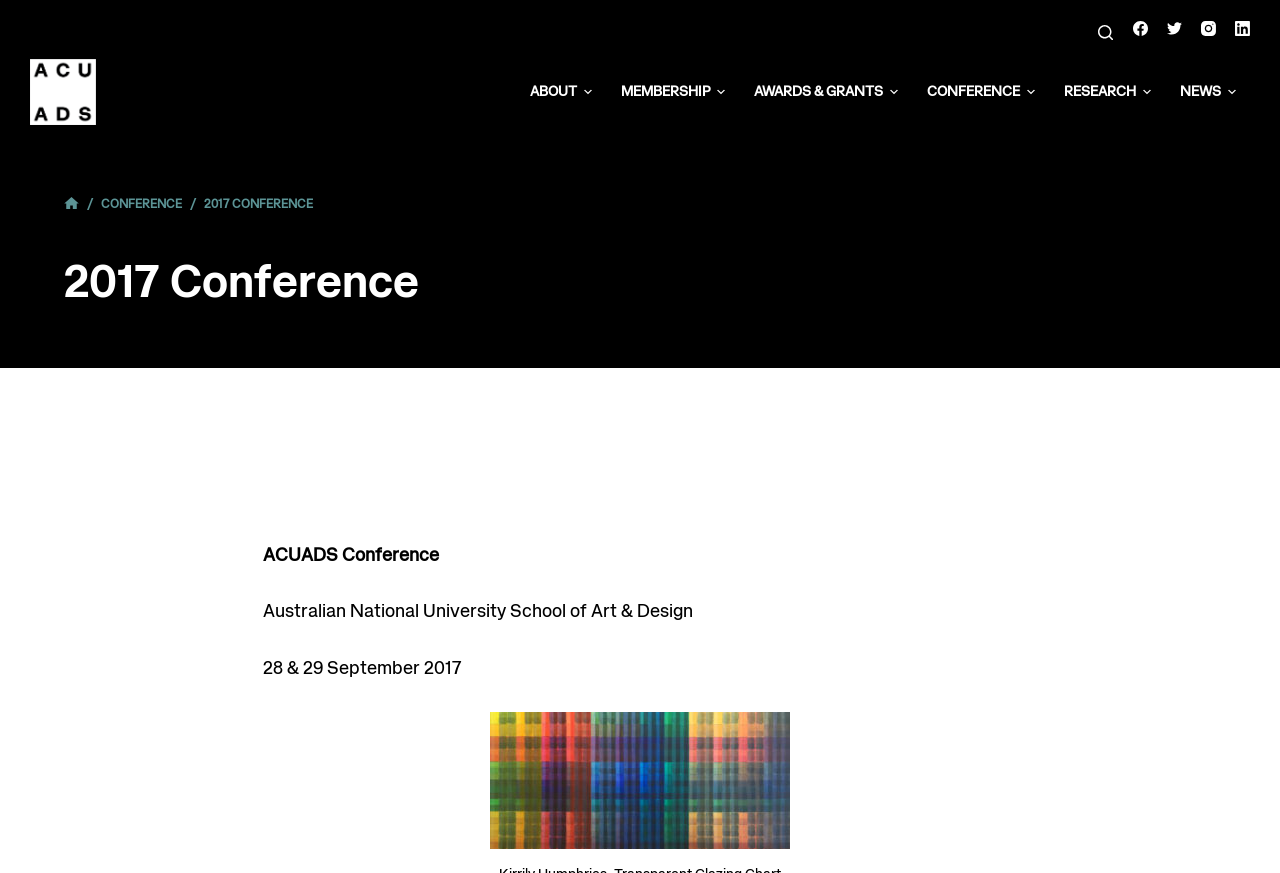Locate the bounding box coordinates of the element that should be clicked to execute the following instruction: "Read about the 2017 conference".

[0.05, 0.287, 0.95, 0.365]